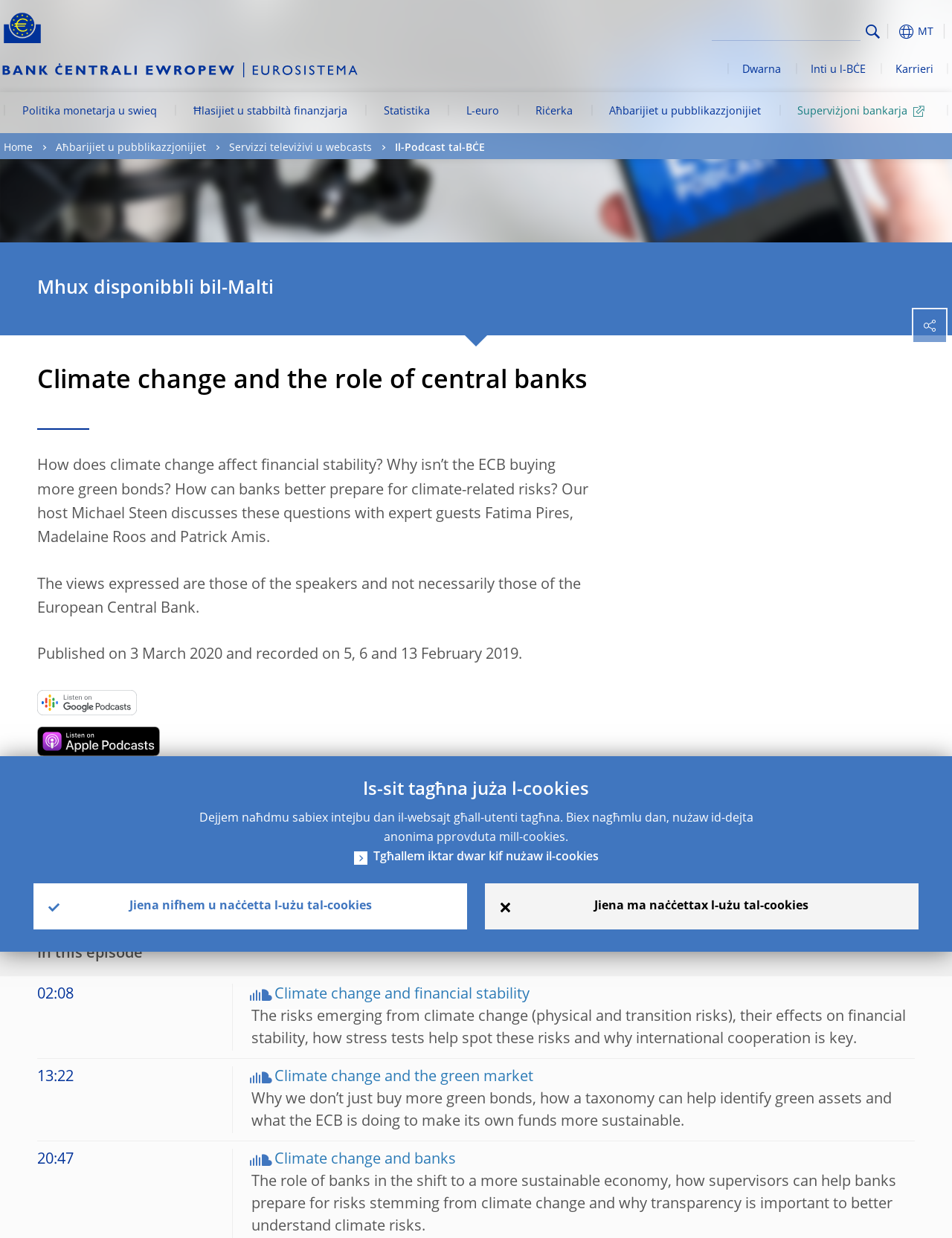How many links are in the main navigation menu?
Refer to the image and respond with a one-word or short-phrase answer.

9